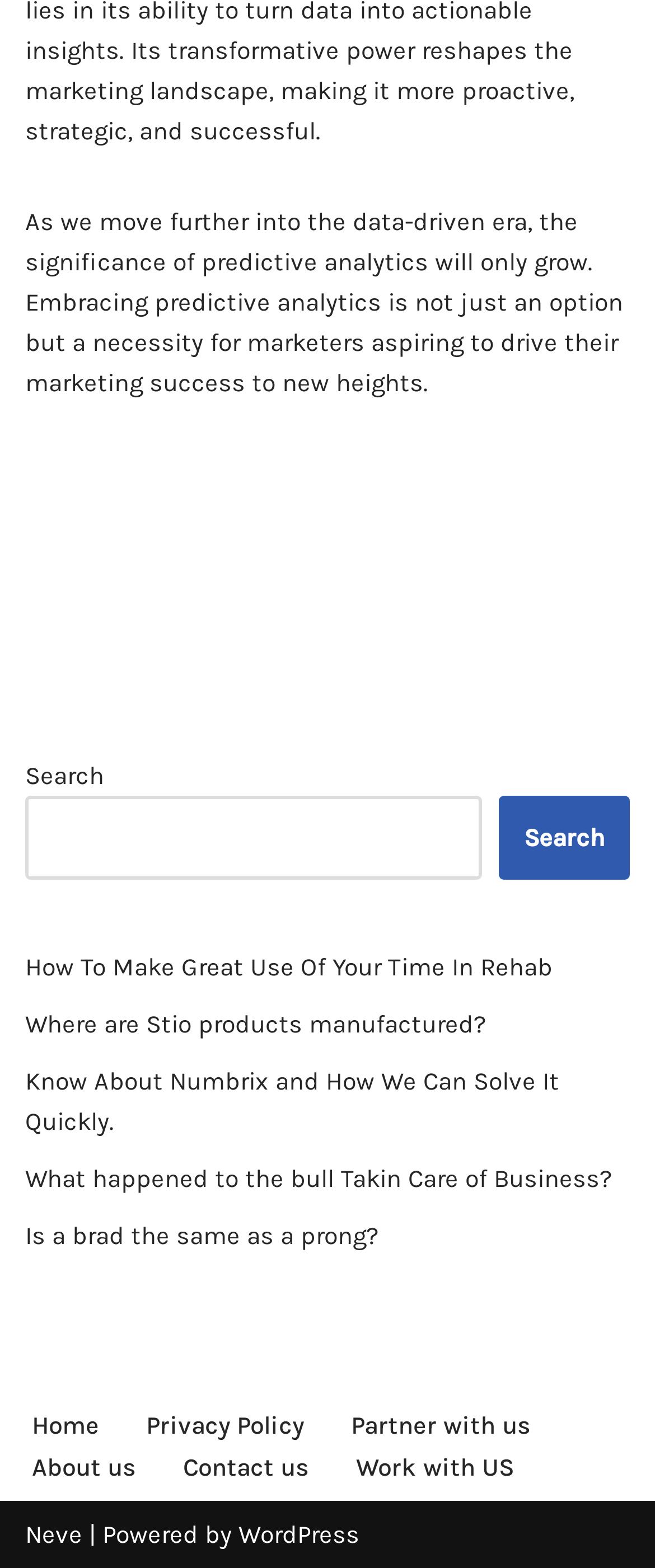Please give a succinct answer using a single word or phrase:
What type of links are listed below the search box?

Article links